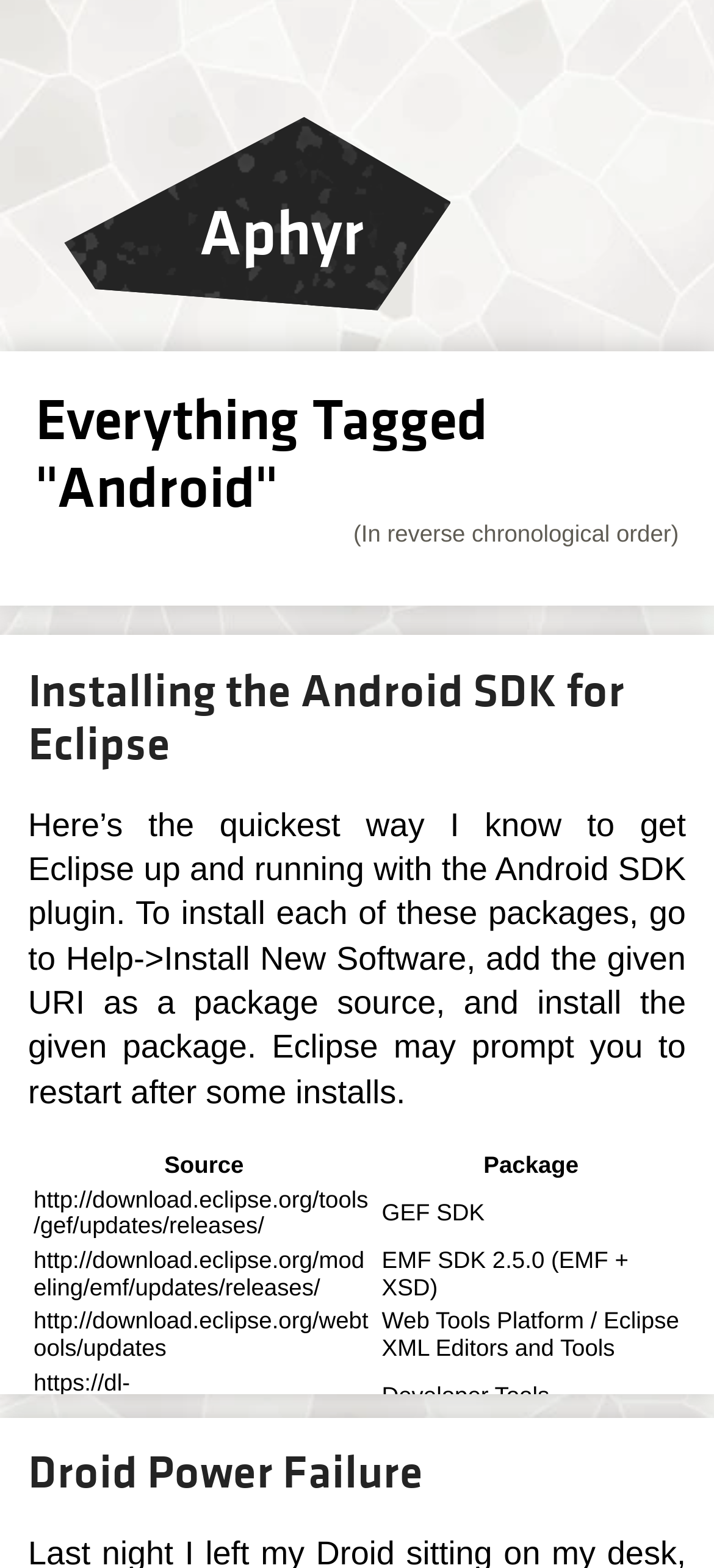Given the following UI element description: "Aphyr", find the bounding box coordinates in the webpage screenshot.

[0.09, 0.075, 0.632, 0.198]